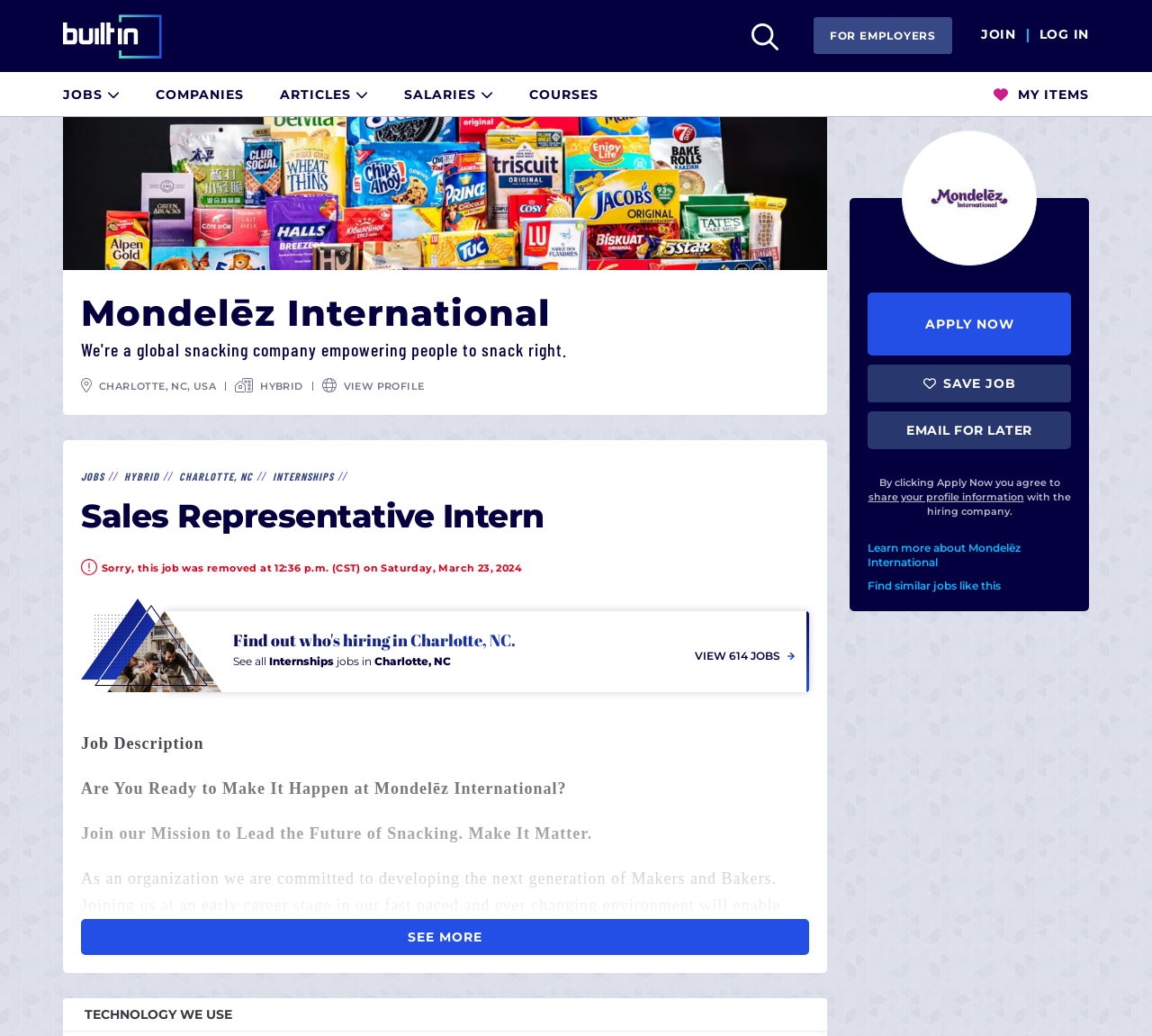Find the bounding box coordinates of the element to click in order to complete this instruction: "Learn more about Mondelēz International". The bounding box coordinates must be four float numbers between 0 and 1, denoted as [left, top, right, bottom].

[0.753, 0.522, 0.93, 0.55]